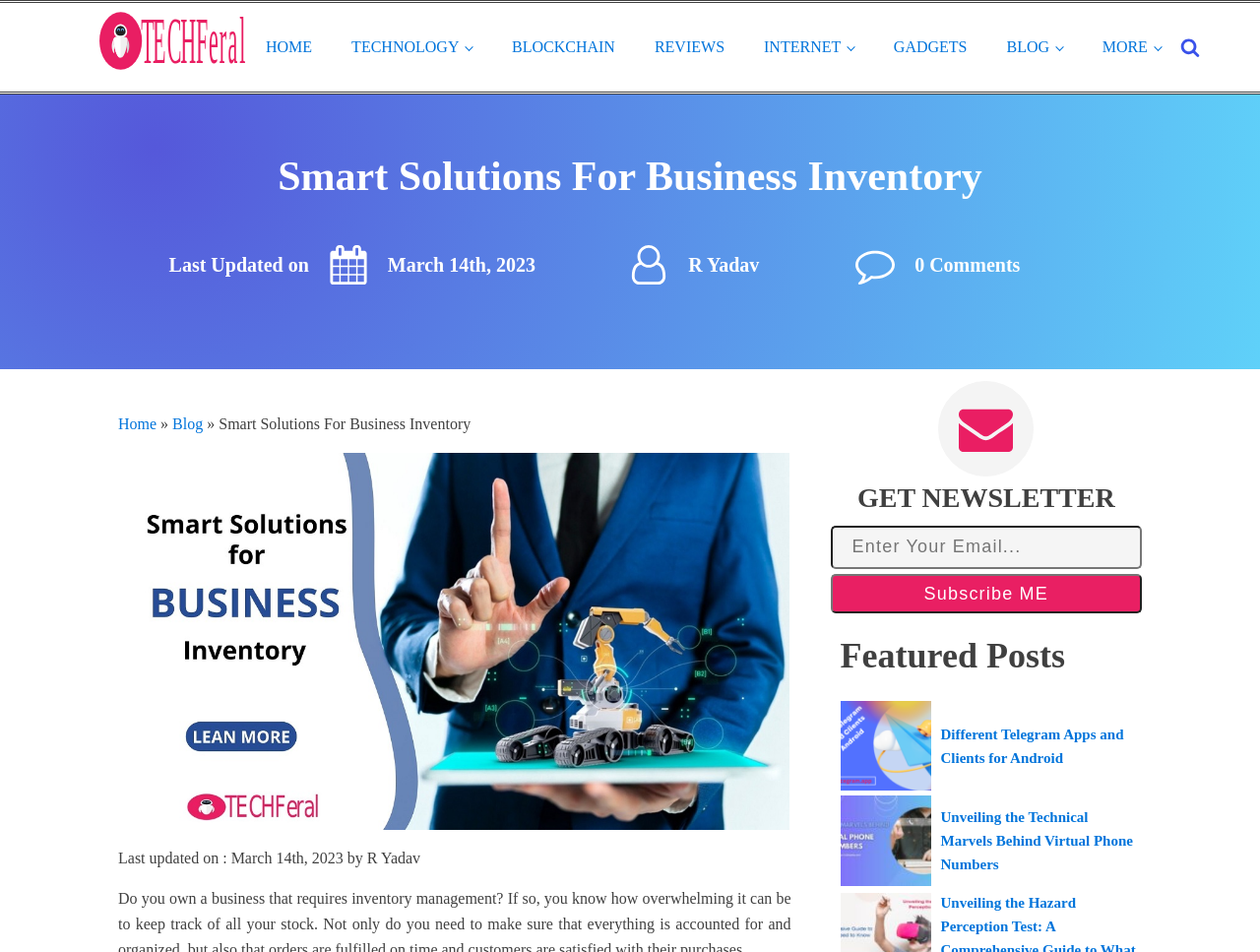Identify and generate the primary title of the webpage.

Smart Solutions For Business Inventory